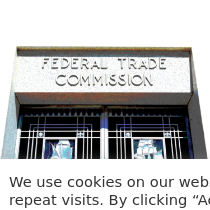What is the agency's mission?
Please answer the question with a single word or phrase, referencing the image.

Protect consumers and promote competition